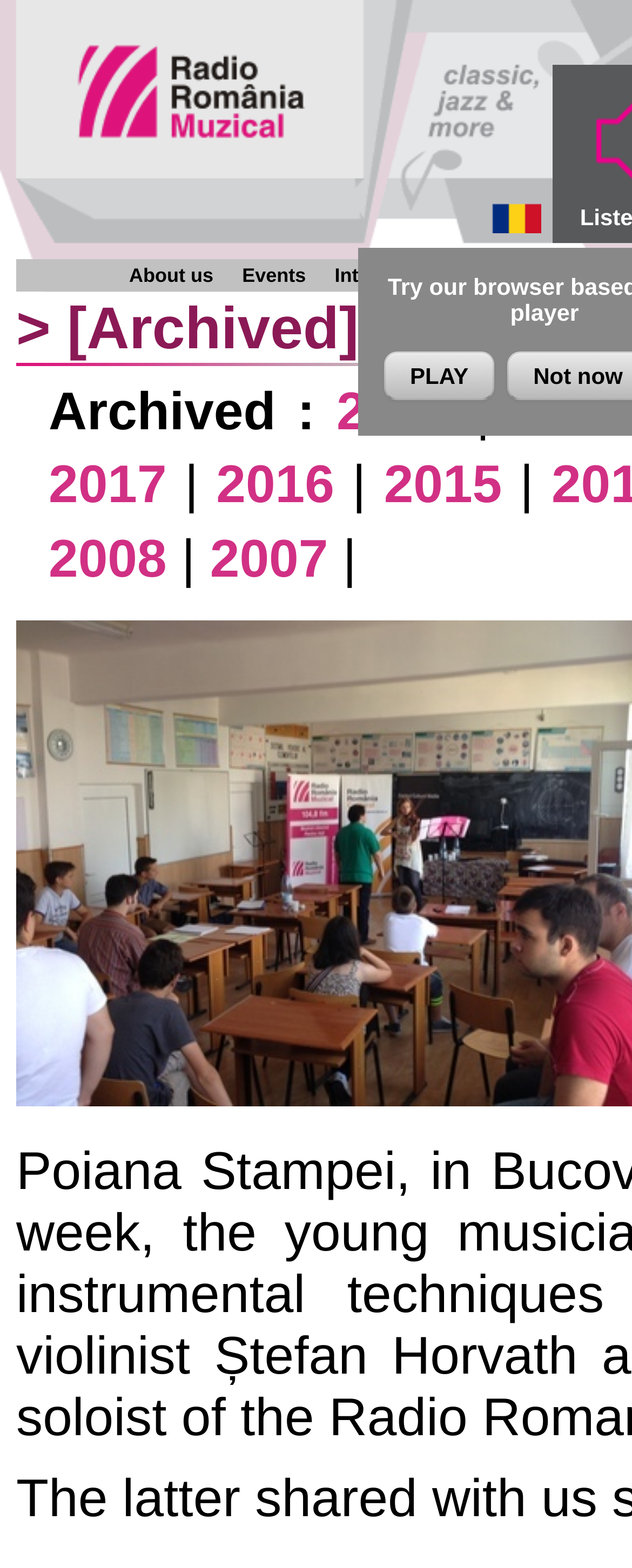Provide a one-word or short-phrase response to the question:
What are the years listed on the webpage?

2024, 2023, 2017, 2016, 2015, 2008, 2007